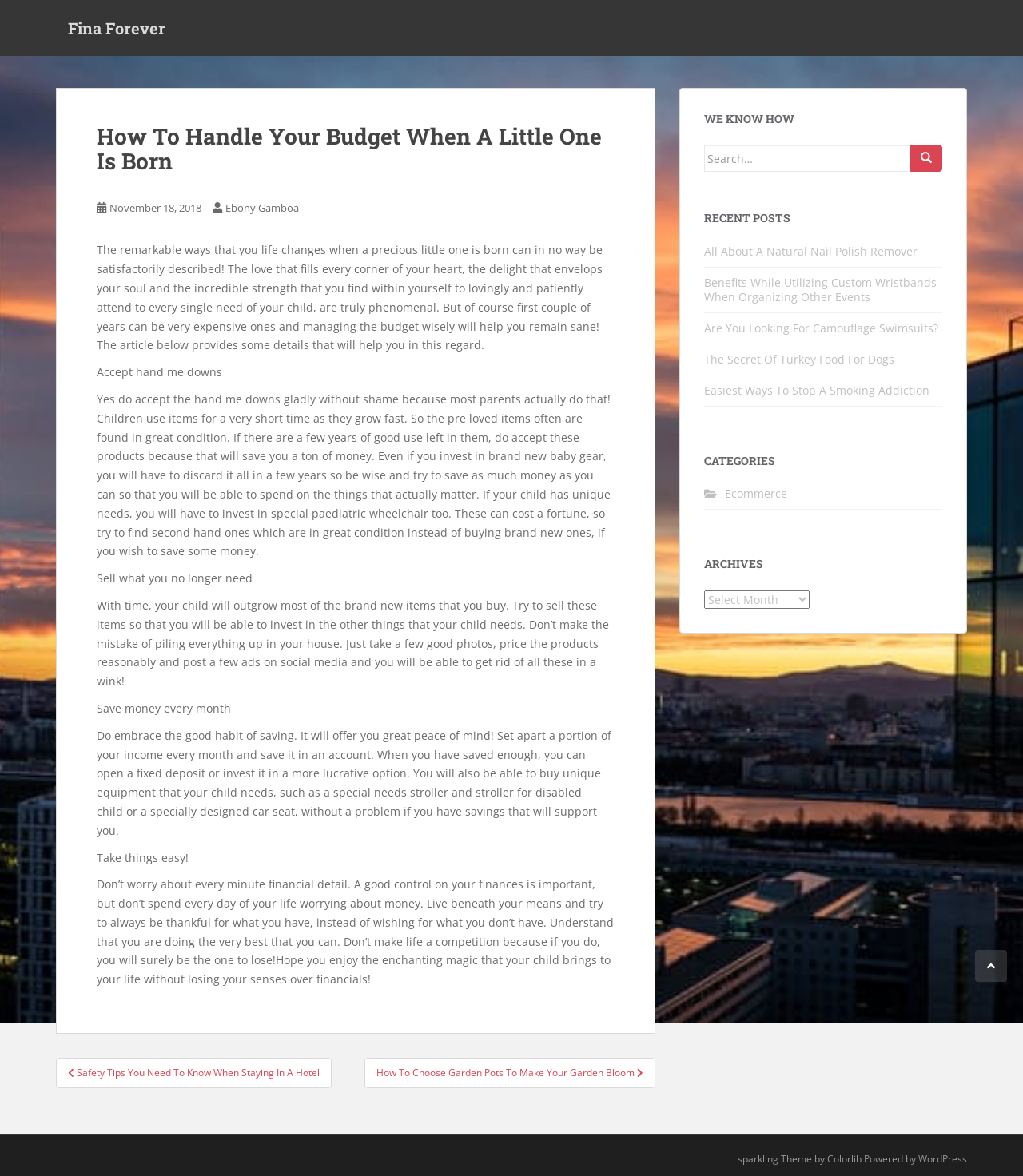Generate a comprehensive description of the contents of the webpage.

The webpage is about personal finance and budgeting, specifically for new parents. The title "How To Handle Your Budget When A Little One Is Born" is prominently displayed at the top of the page. Below the title, there is a brief introduction to the article, which discusses the significant changes that come with having a child and the importance of managing one's budget wisely.

The main content of the article is divided into five sections, each with a heading and a brief paragraph of text. The sections are: "Accept hand me downs", "Sell what you no longer need", "Save money every month", "Take things easy!", and each section provides practical advice on how to manage one's finances as a new parent.

To the right of the main content, there is a navigation menu with links to other articles on the website, including "Posts", "Safety Tips You Need To Know When Staying In A Hotel", and "How To Choose Garden Pots To Make Your Garden Bloom".

Below the main content, there is a complementary section with a search bar, a heading "WE KNOW HOW", and a list of recent posts, including "All About A Natural Nail Polish Remover", "Benefits While Utilizing Custom Wristbands When Organizing Other Events", and "Are You Looking For Camouflage Swimsuits?". There is also a section for categories, including "Ecommerce", and a section for archives, with a dropdown menu to select a specific month or year.

At the very bottom of the page, there is a footer with a copyright notice and a mention of the website's theme and platform.